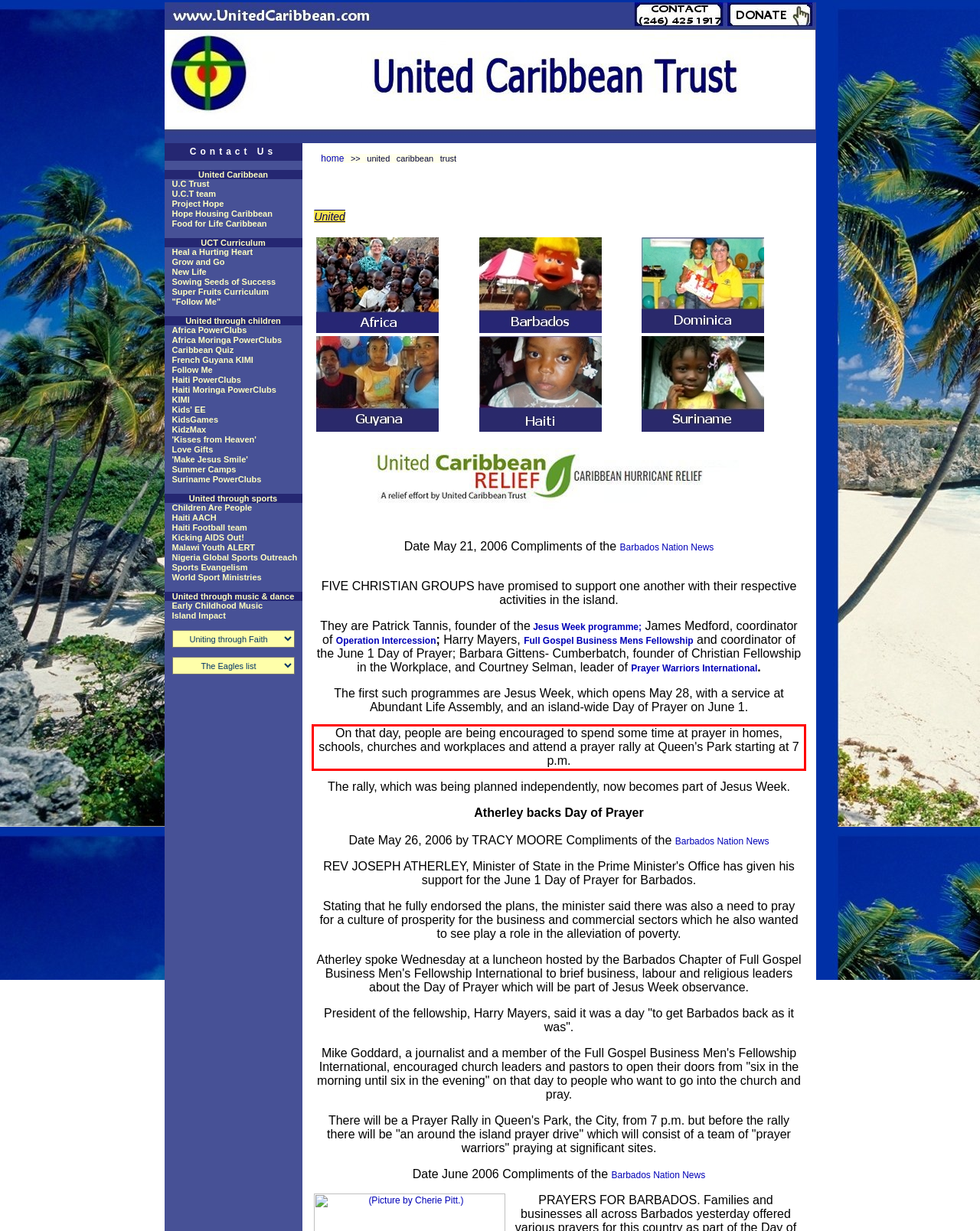Identify the red bounding box in the webpage screenshot and perform OCR to generate the text content enclosed.

On that day, people are being encouraged to spend some time at prayer in homes, schools, churches and workplaces and attend a prayer rally at Queen's Park starting at 7 p.m.